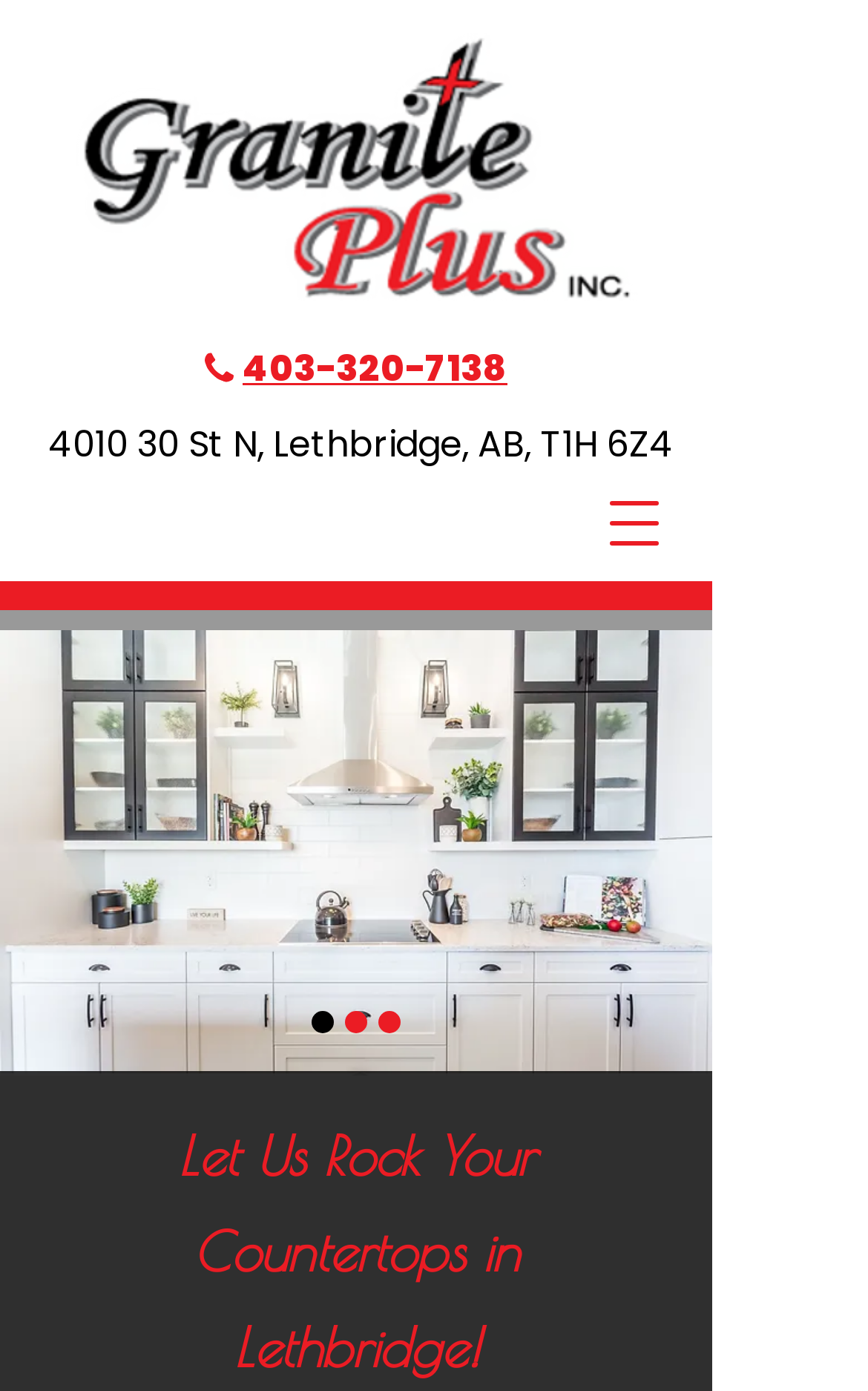Please provide a one-word or phrase answer to the question: 
What is the phone number on the webpage?

403-320-7138